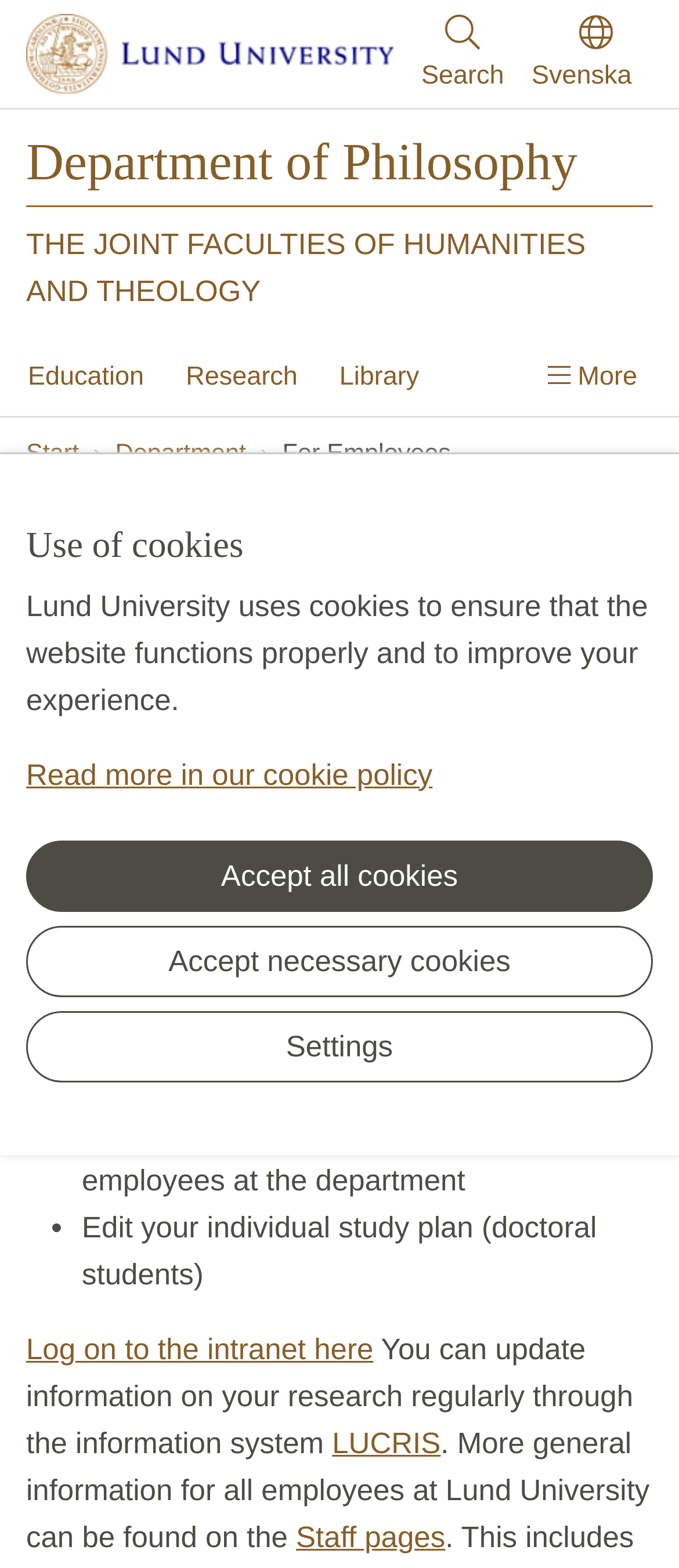Generate a comprehensive description of the contents of the webpage.

The webpage is titled "For Employees | Department of Philosophy" and appears to be a resource page for employees of the Department of Philosophy at Lund University. 

At the top of the page, there is a Lund University logo, a search field, and a language toggle button. Below this, there is a notification about the use of cookies on the website, with options to accept all cookies, necessary cookies, or customize settings.

The main content of the page is divided into sections. The first section is a menu with links to various departments and resources, including Education, Research, Library, Staff, Contact, and Department. 

Below the menu, there is a breadcrumb navigation bar showing the current page's location within the website hierarchy. The current page is "For Employees" within the Department of Philosophy.

The main content of the "For Employees" page is a list of useful links and resources for employees, including the HT intranet, a link to change personal webpages, and resources for finding important documents, booking rooms, creating email lists, and editing individual study plans. There is also a link to log on to the intranet and a section about updating research information through the LUCRIS system. Finally, there is a link to the Staff pages, which provides more general information for all employees at Lund University.